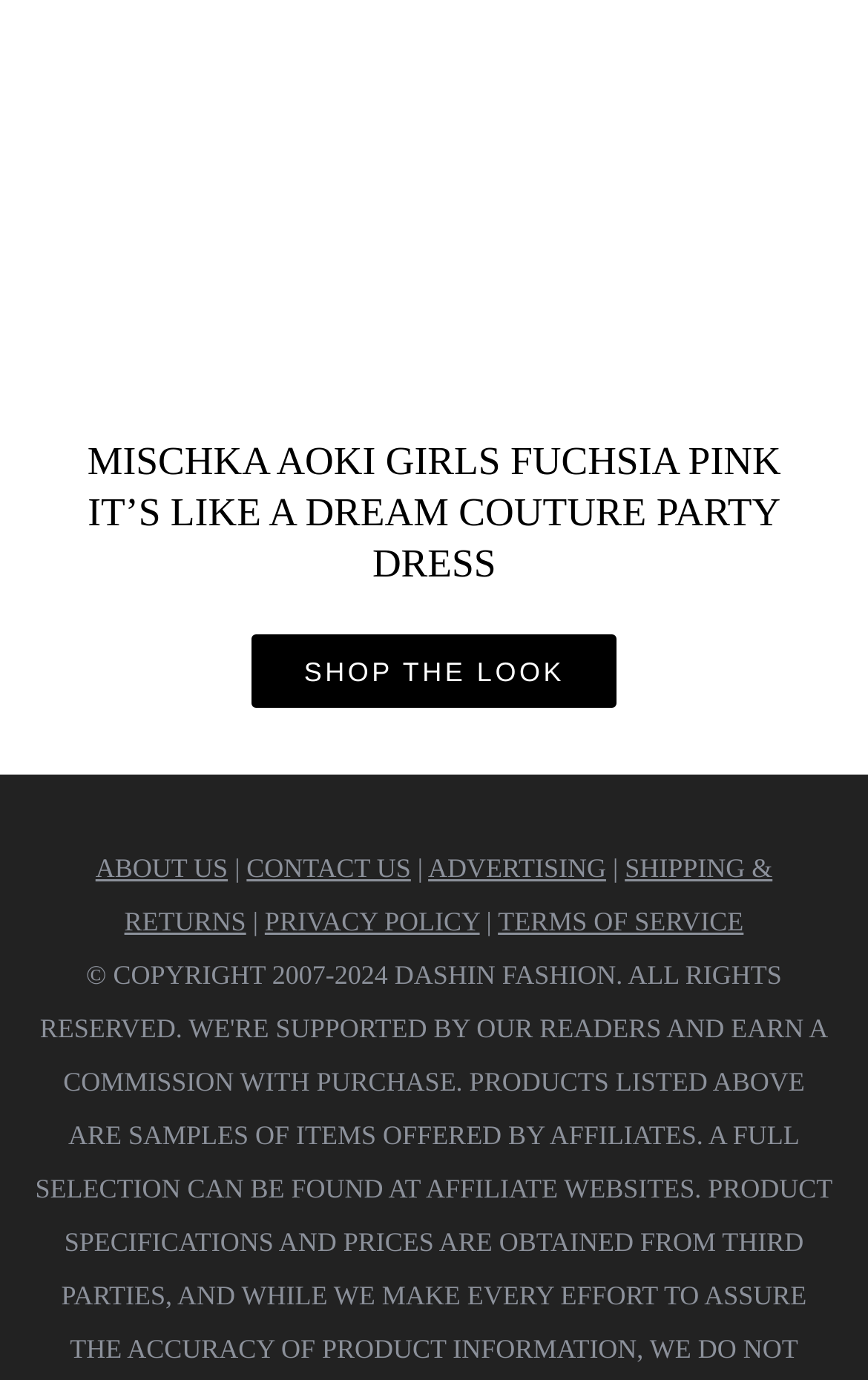What is the name of the dress?
Answer briefly with a single word or phrase based on the image.

MISCHKA AOKI GIRLS FUCHSIA PINK IT’S LIKE A DREAM COUTURE PARTY DRESS